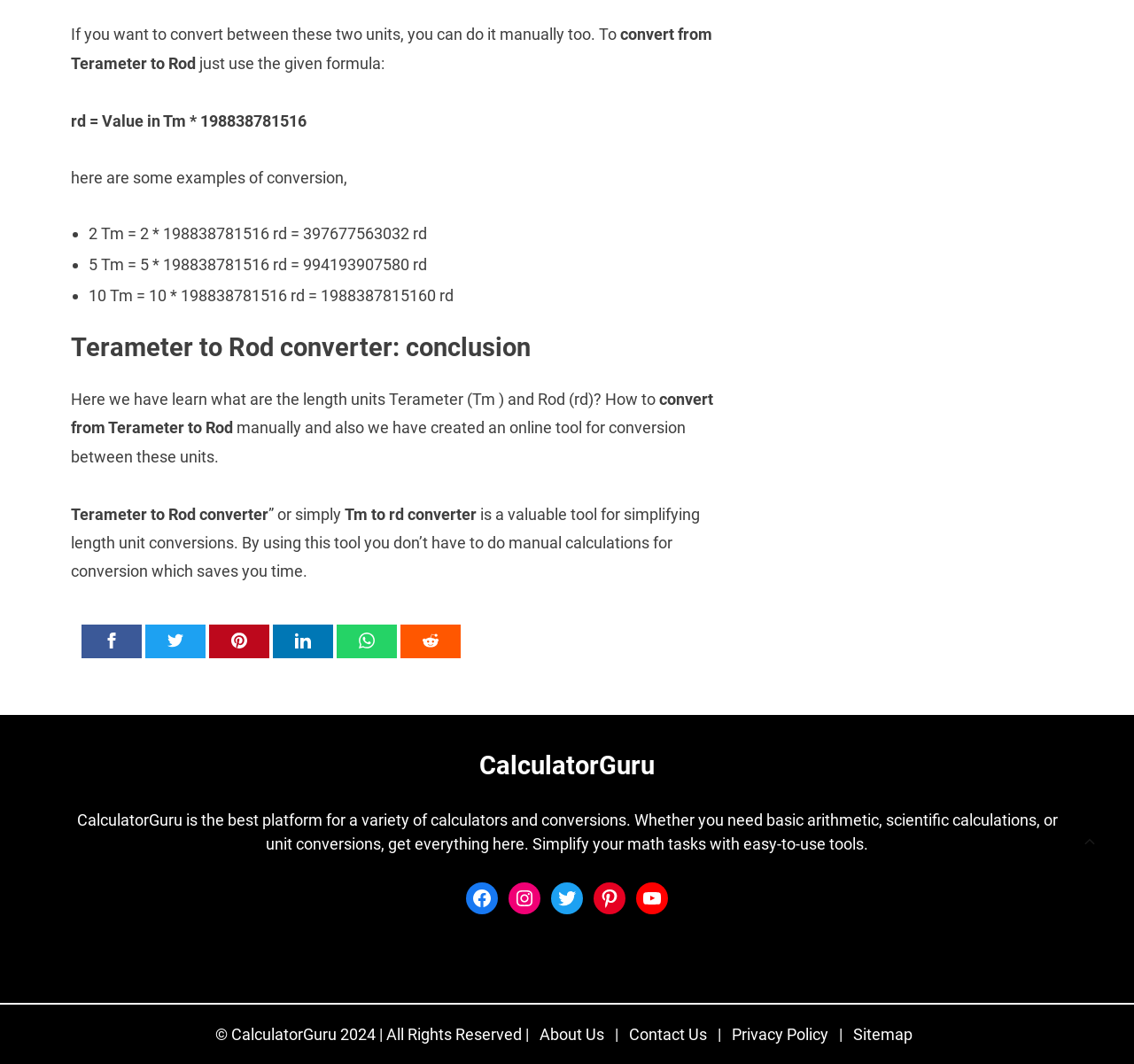What is the purpose of the Terameter to Rod converter?
Analyze the image and deliver a detailed answer to the question.

The purpose of the Terameter to Rod converter can be inferred from the webpage content. The converter is described as a 'valuable tool for simplifying length unit conversions', which means it helps users to easily convert between the two units without having to do manual calculations.